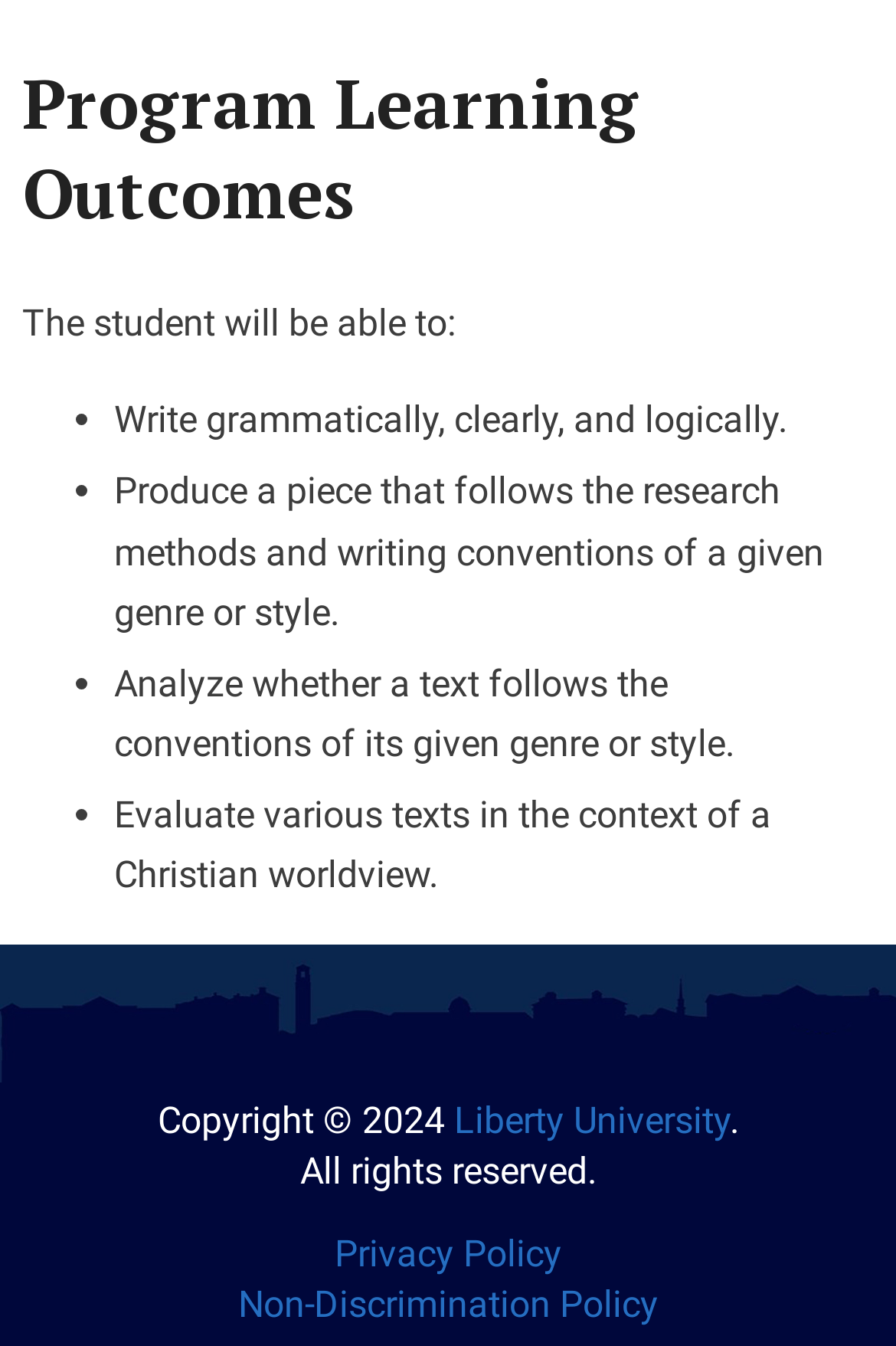What is the copyright year?
Please respond to the question with a detailed and informative answer.

The copyright information is located at the bottom of the webpage. The year mentioned is 2024, which is the copyright year.